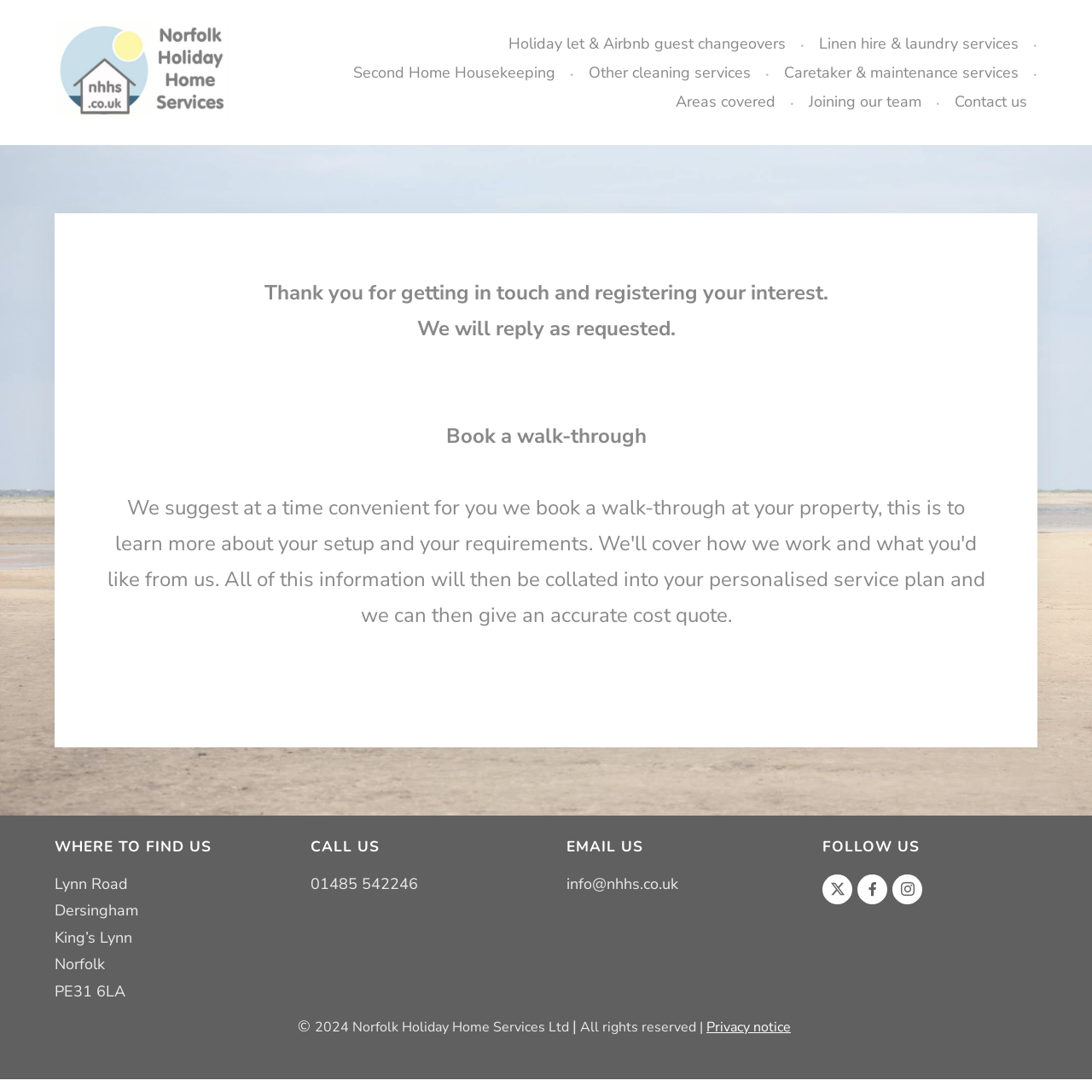Please respond to the question using a single word or phrase:
What social media platforms is Norfolk Holiday Home Services Ltd on?

Facebook, Instagram